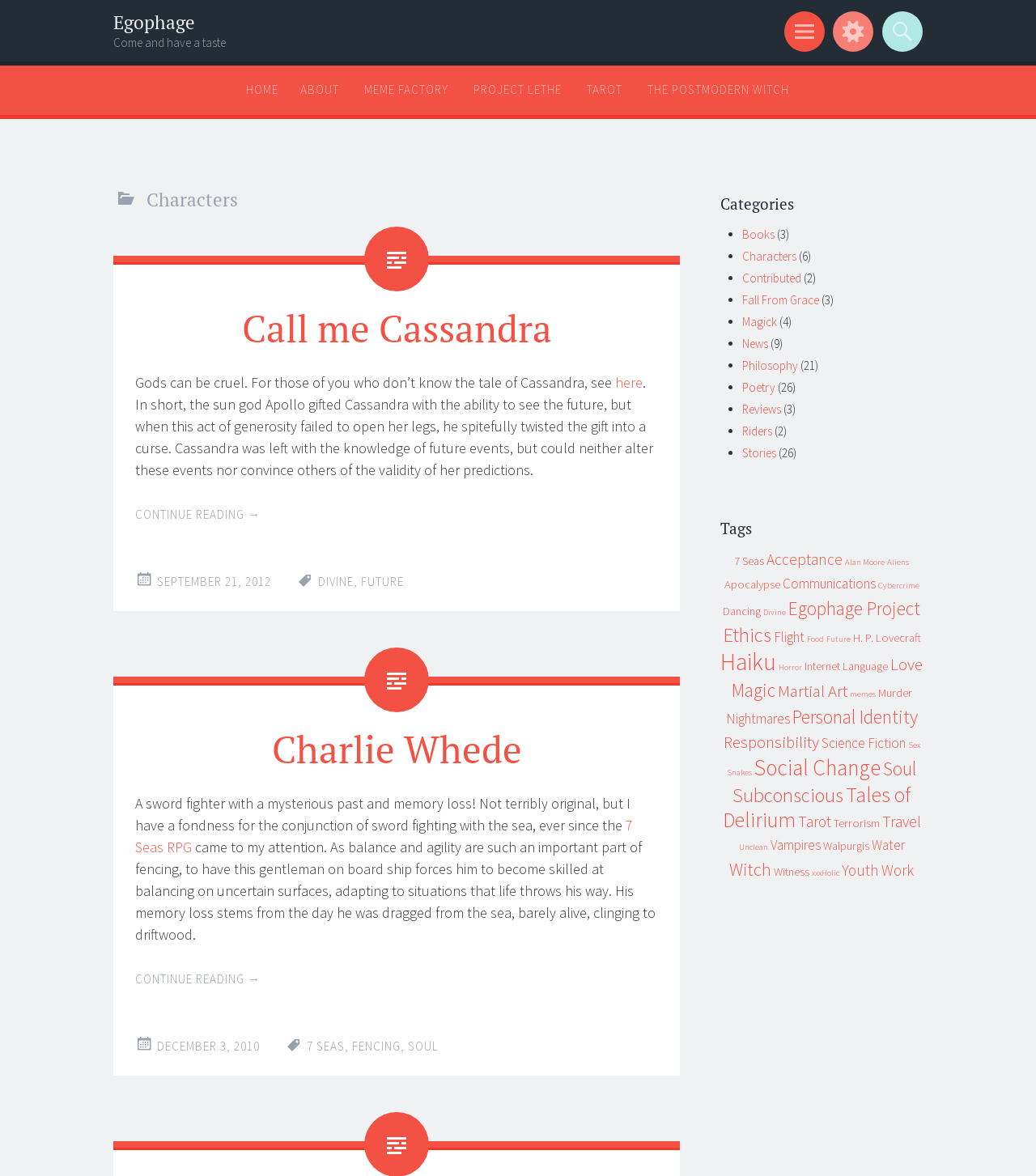What is the title of the first article?
Based on the content of the image, thoroughly explain and answer the question.

The first article is located in the main content section of the page, and its title is 'Call me Cassandra', which is a heading element.